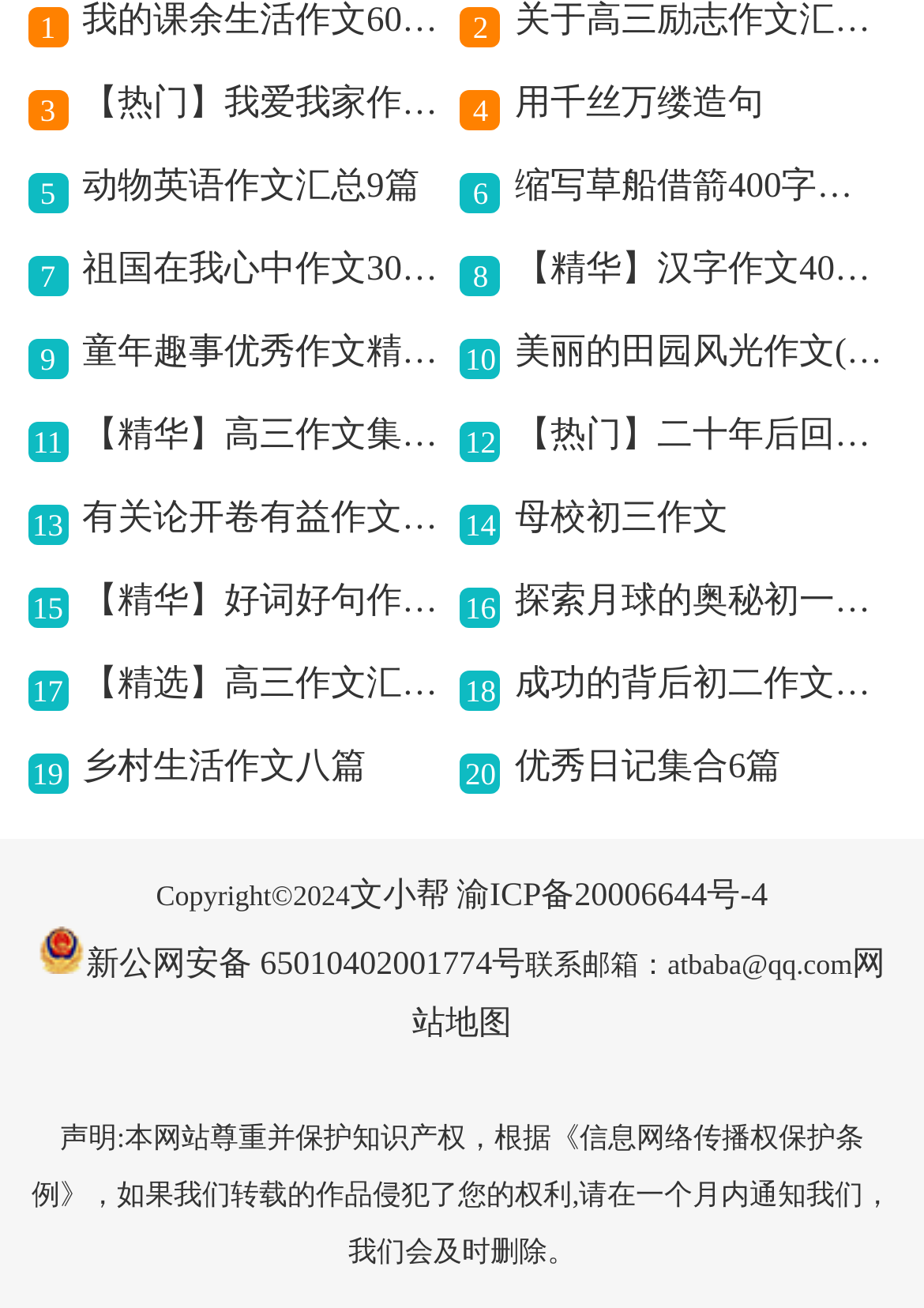Find the bounding box coordinates of the area that needs to be clicked in order to achieve the following instruction: "Click the link to view the essay collection of '童年趣事优秀作文精选15篇'". The coordinates should be specified as four float numbers between 0 and 1, i.e., [left, top, right, bottom].

[0.089, 0.248, 0.491, 0.291]